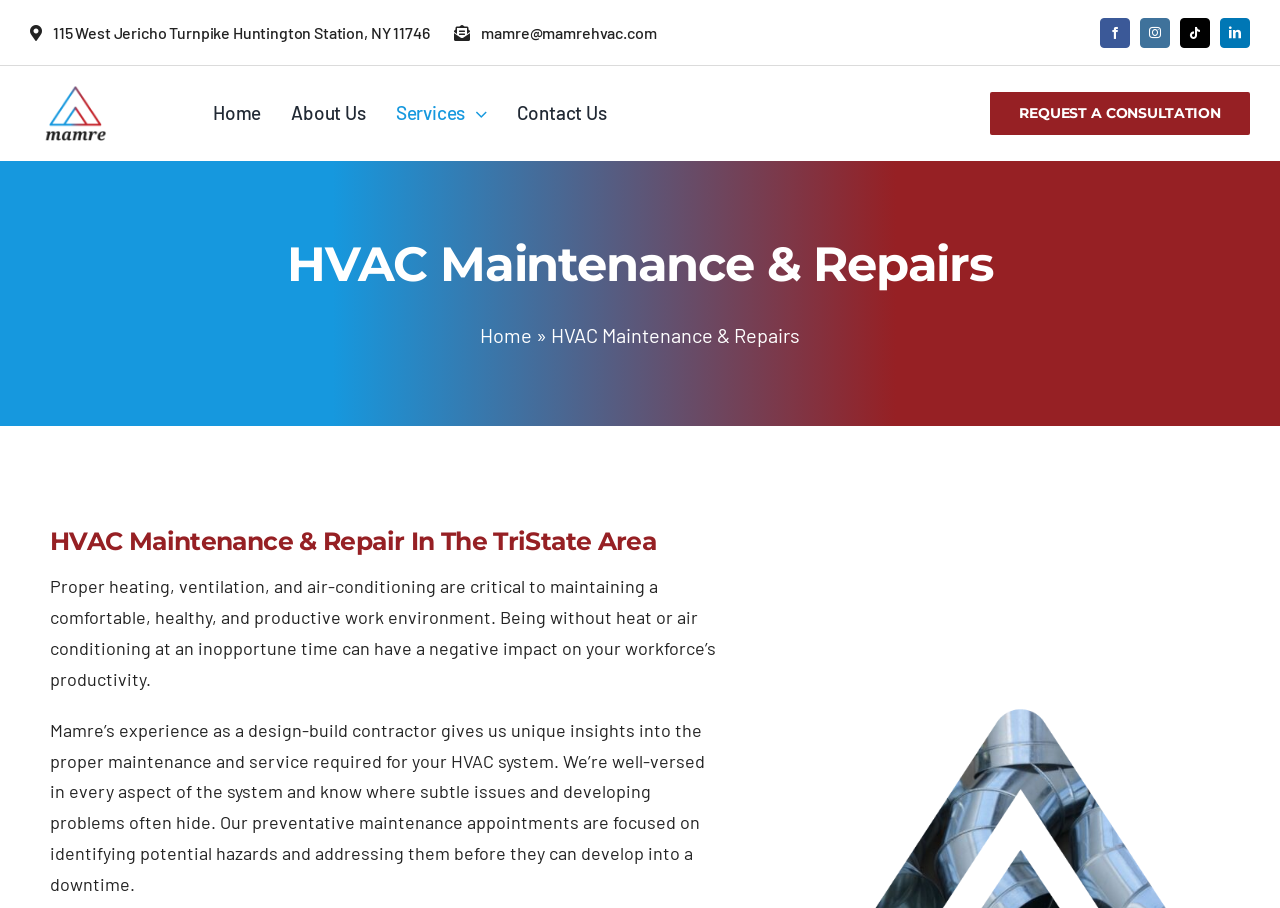Answer this question in one word or a short phrase: What is the address of Mamre HVAC?

115 West Jericho Turnpike Huntington Station, NY 11746